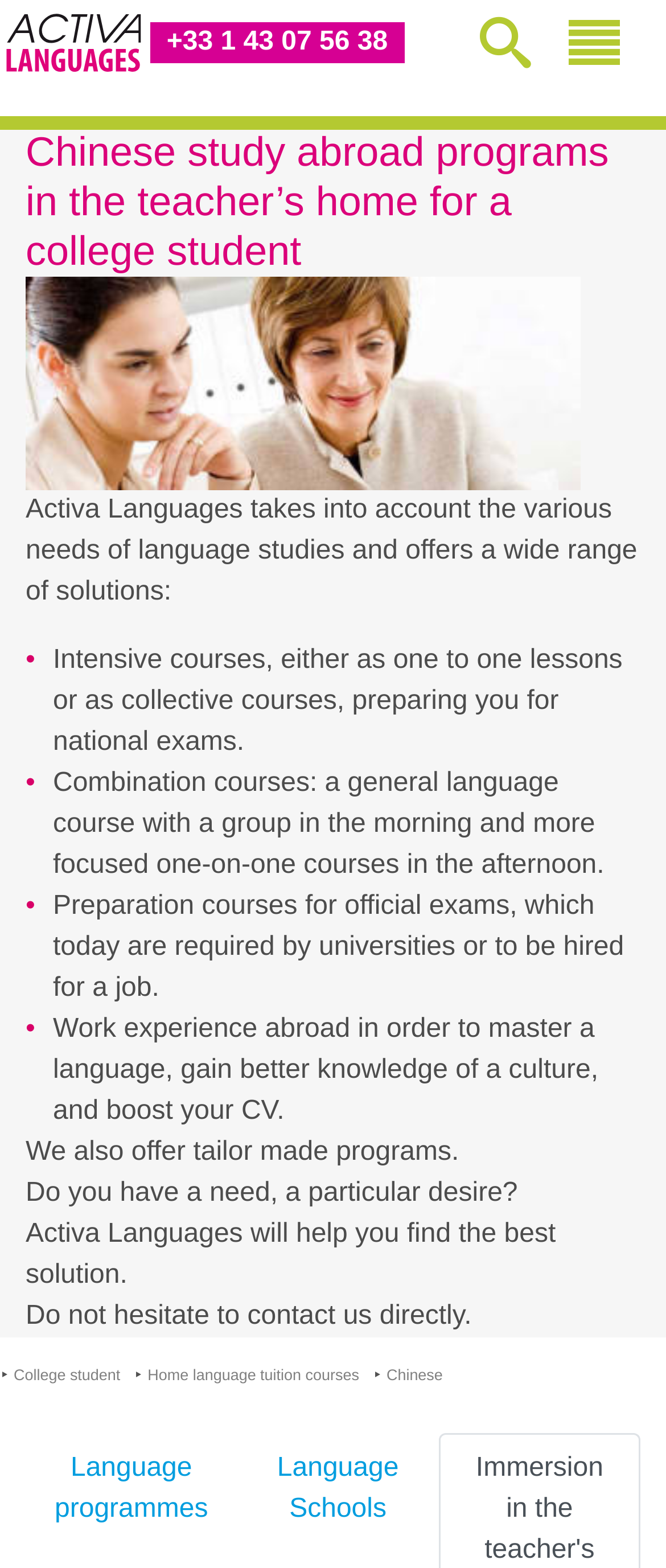What is the contact method provided on the webpage? Refer to the image and provide a one-word or short phrase answer.

Phone number